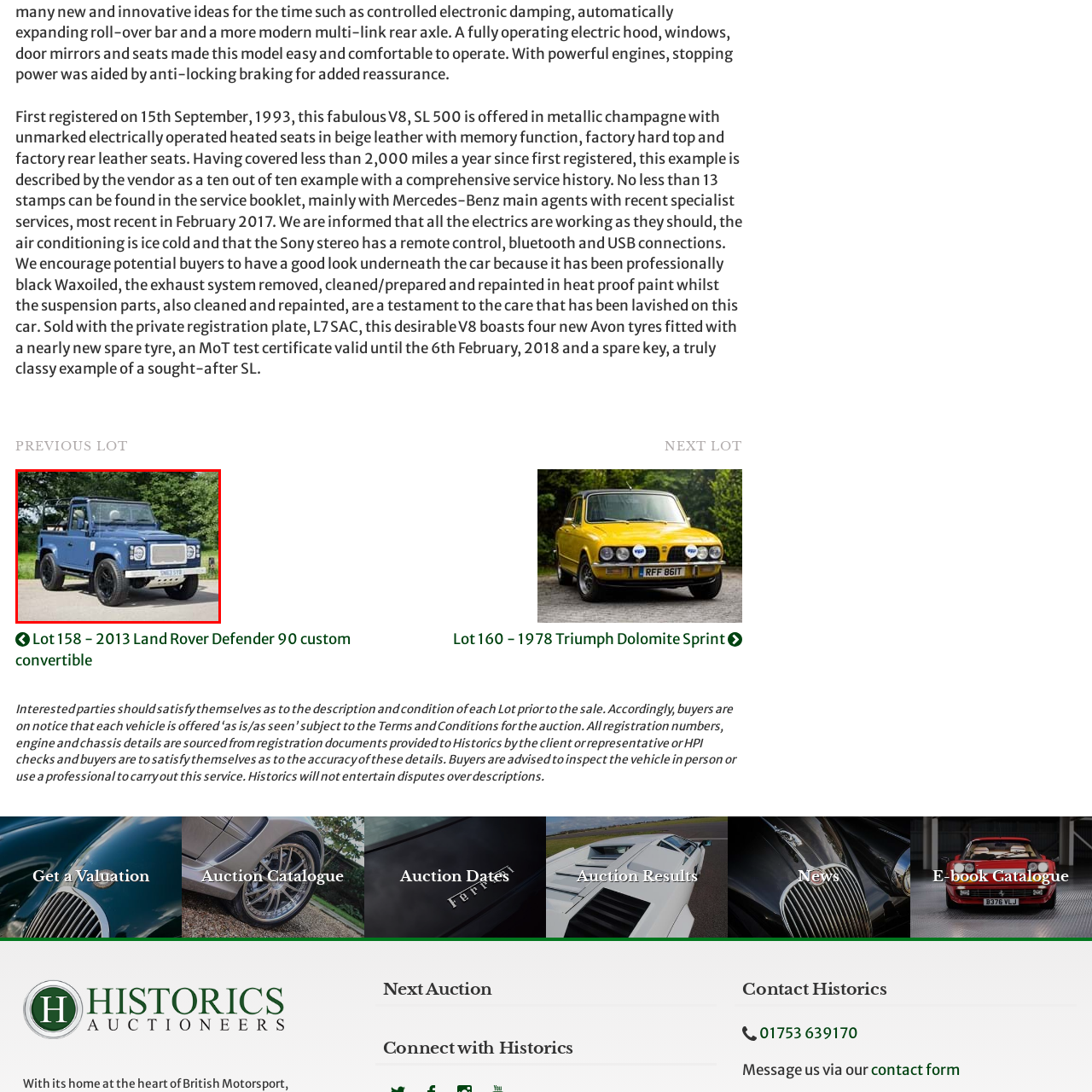What is the purpose of the link accompanying the vehicle?
Look closely at the image contained within the red bounding box and answer the question in detail, using the visual information present.

The caption states that 'Accompanying the vehicle is a link directing viewers to navigate to Lot 158, indicating its availability in an auction setting', suggesting that the link is meant to direct viewers to a specific lot in an auction.